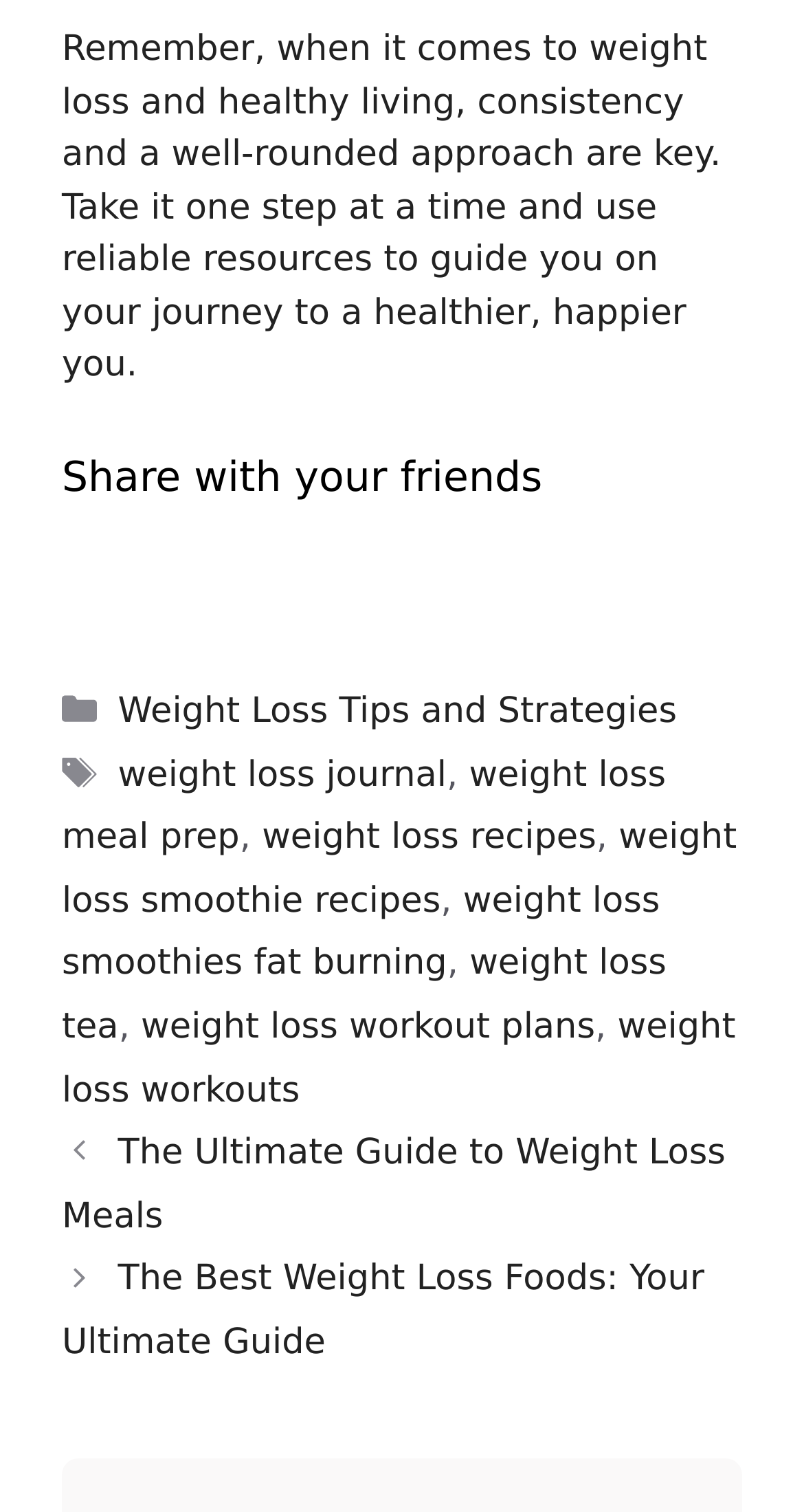Determine the coordinates of the bounding box for the clickable area needed to execute this instruction: "Share with friends".

[0.077, 0.299, 0.675, 0.332]